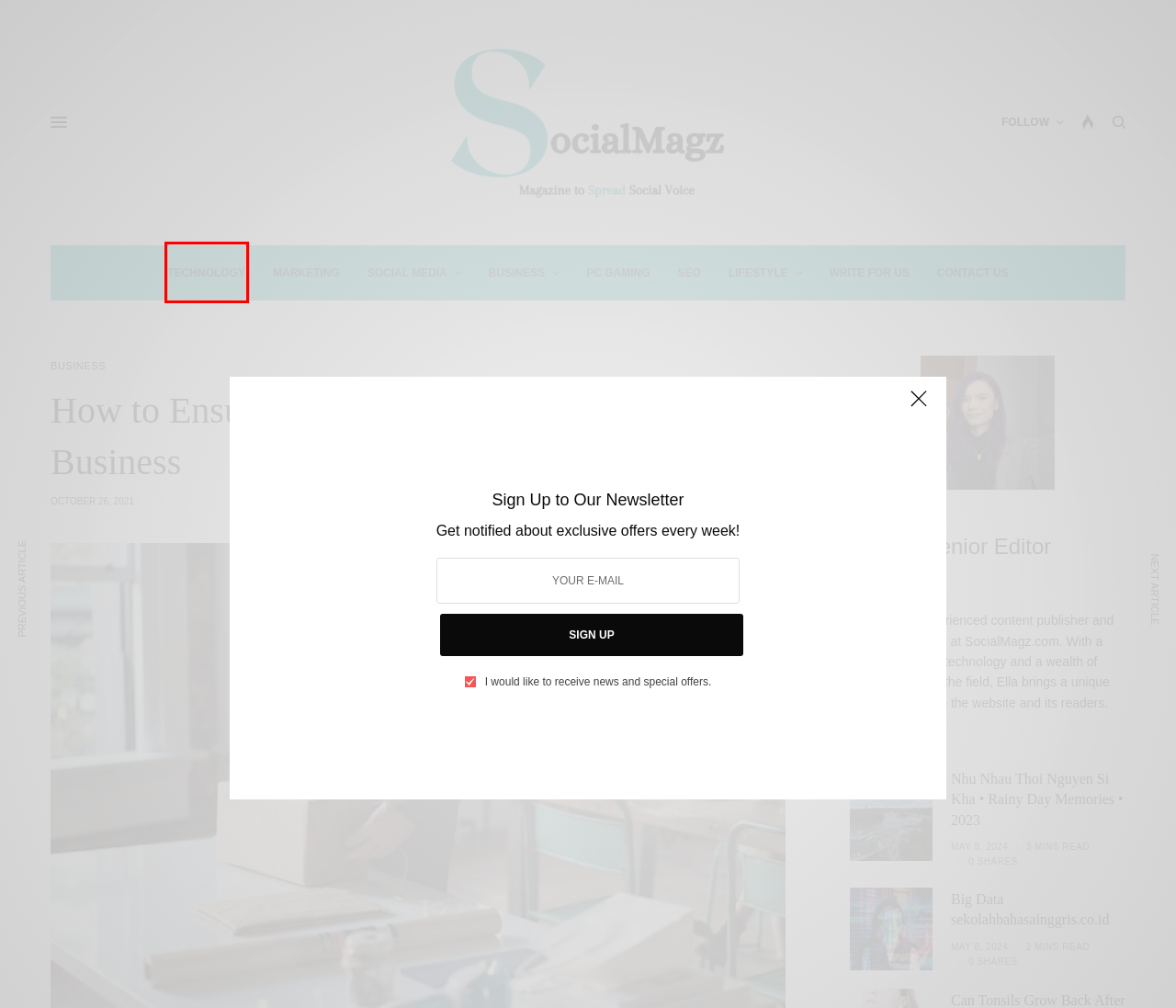Look at the screenshot of the webpage and find the element within the red bounding box. Choose the webpage description that best fits the new webpage that will appear after clicking the element. Here are the candidates:
A. LIFESTYLE - SocialMagz
B. Business
C. Big Data sekolahbahasainggris.co.id | SocialMagz
D. Social Media
E. Tech
F. Marketing
G. Write for Us: Social Media, SEO, and Tech - Share Your Expertise | SocialMagz
H. SEO

E